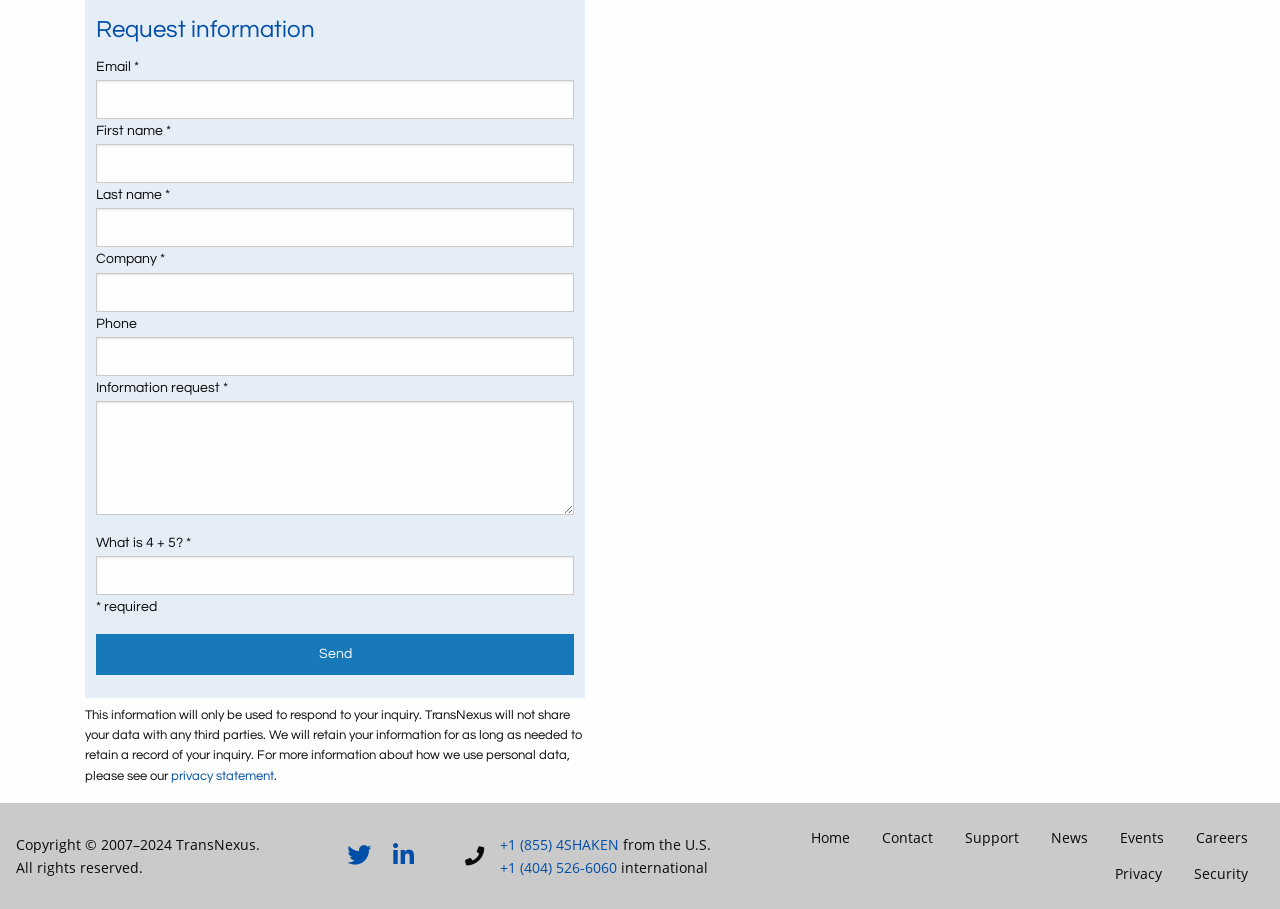Could you indicate the bounding box coordinates of the region to click in order to complete this instruction: "Follow us on Twitter".

[0.271, 0.934, 0.289, 0.955]